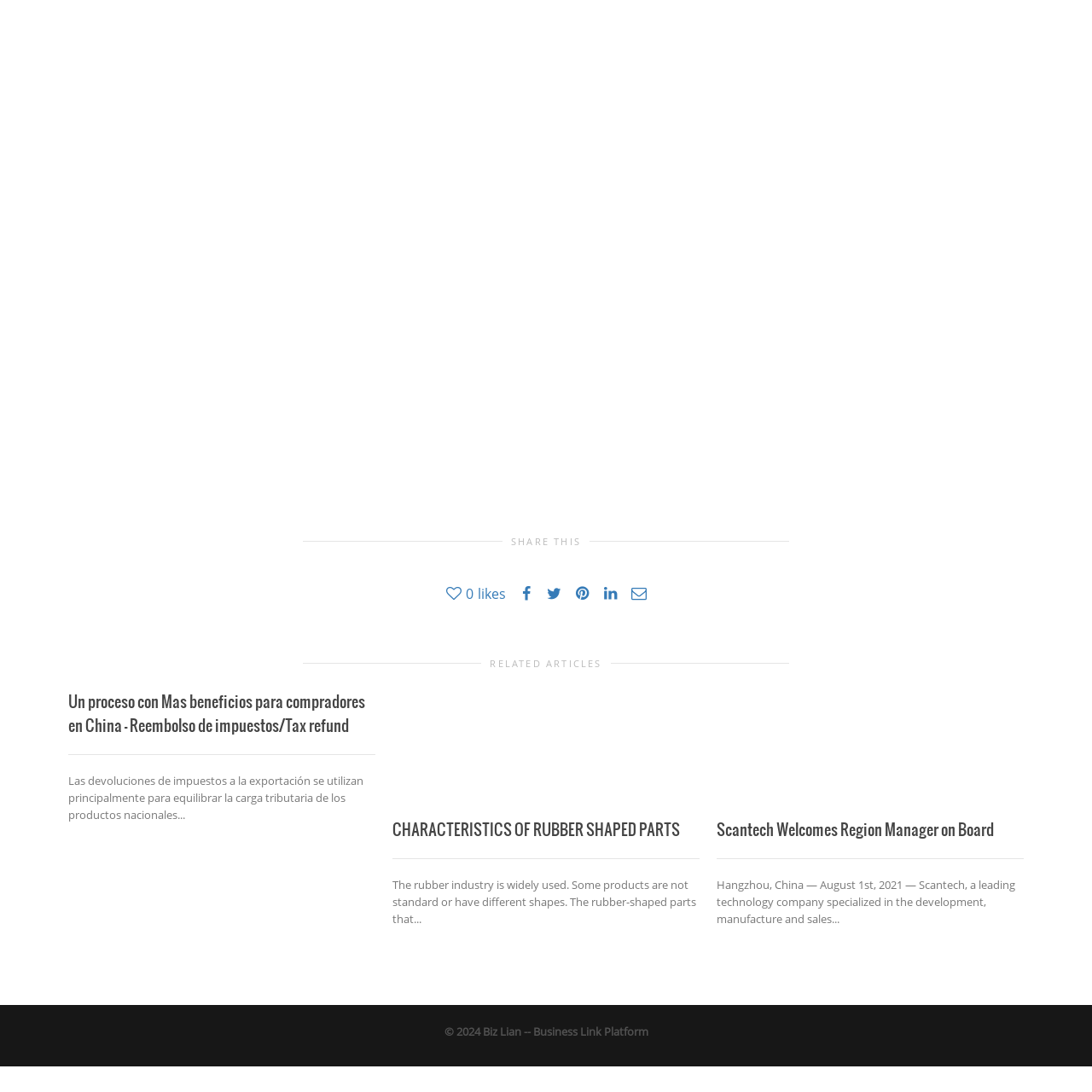Inspect the image outlined by the red box and answer the question using a single word or phrase:
Who is the target audience of the article?

Buyers and manufacturers